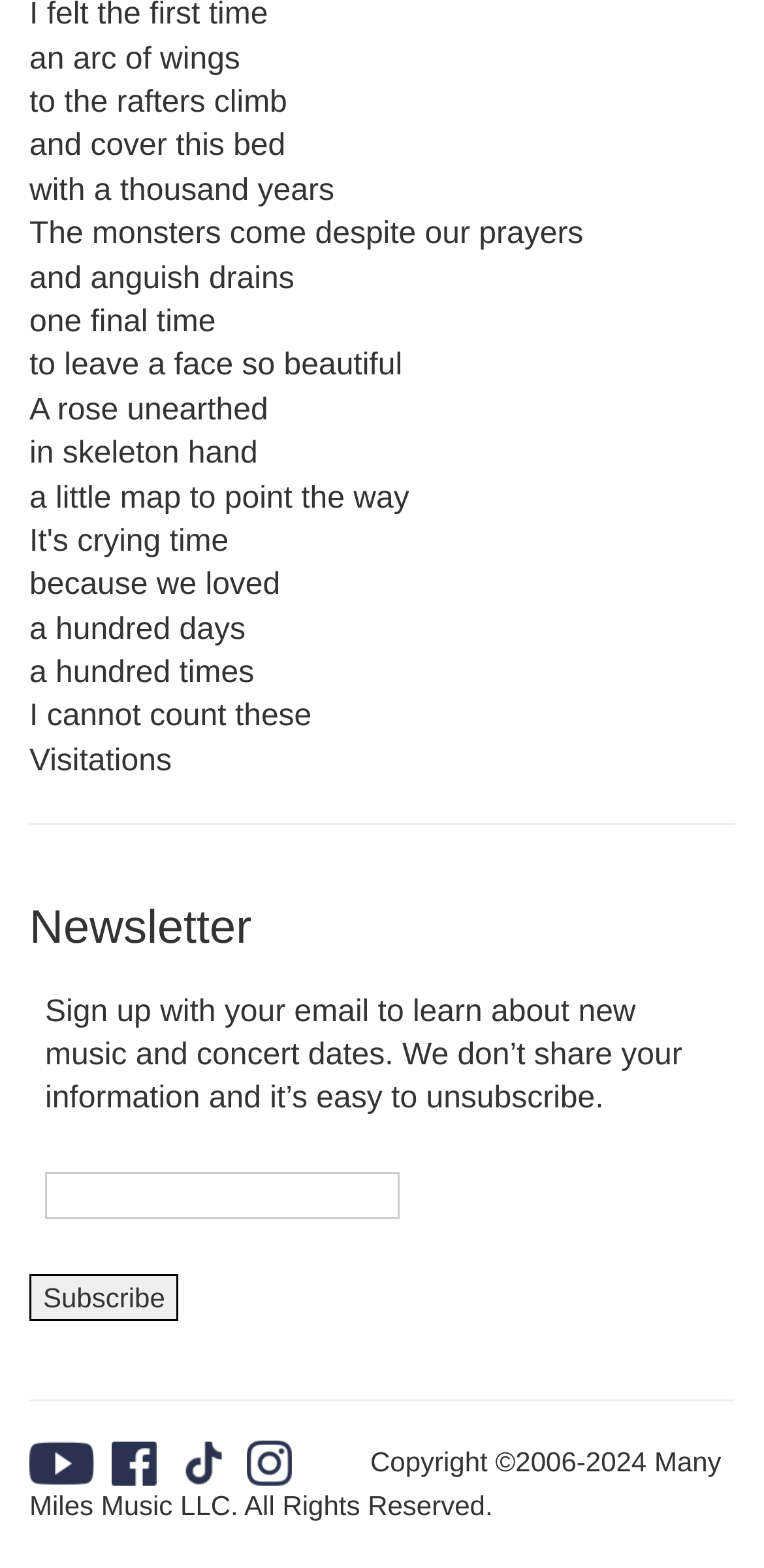Determine the bounding box coordinates for the HTML element described here: "name="subscribe" value="Subscribe"".

[0.038, 0.812, 0.234, 0.842]